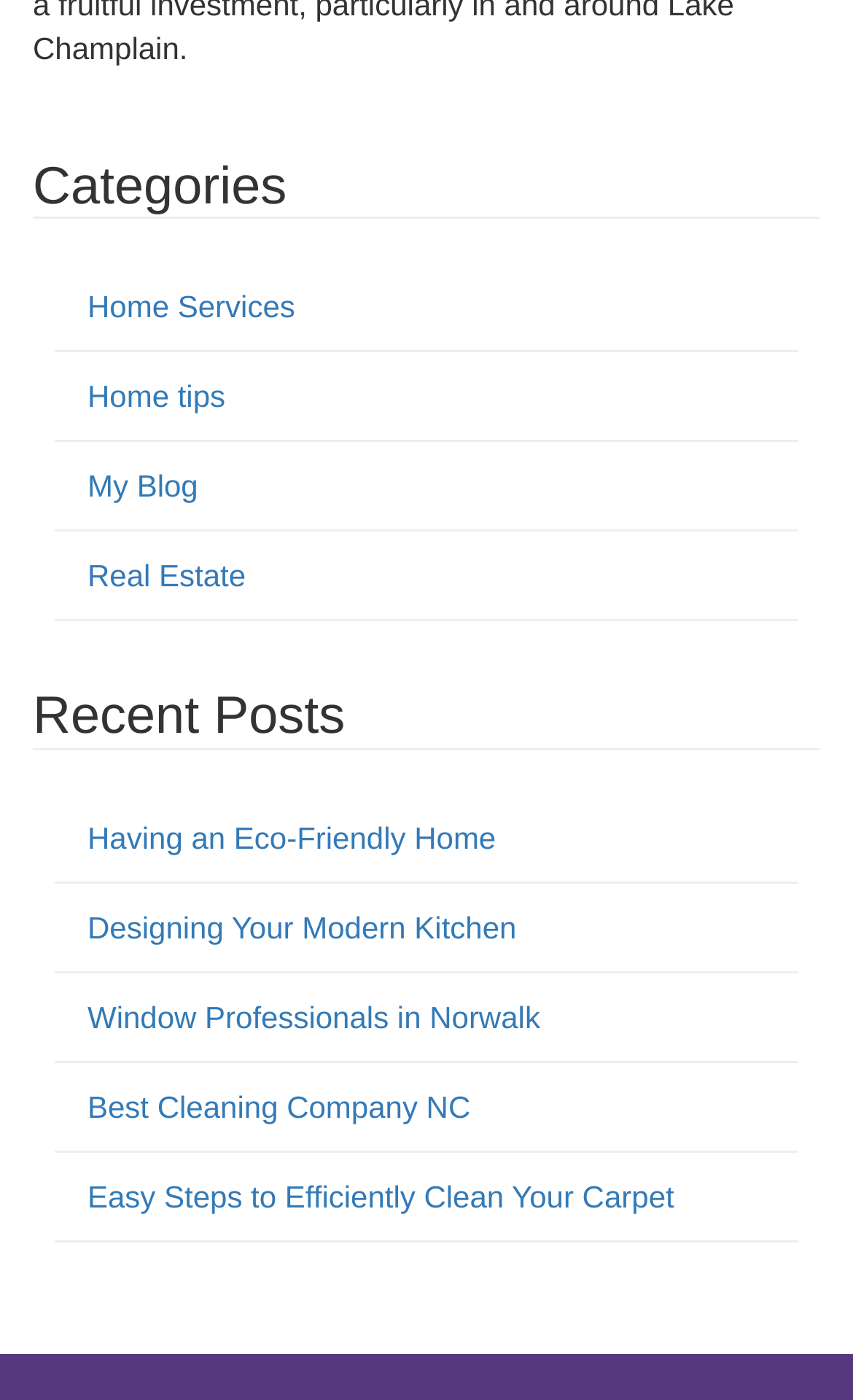Please find and report the bounding box coordinates of the element to click in order to perform the following action: "Read about Having an Eco-Friendly Home". The coordinates should be expressed as four float numbers between 0 and 1, in the format [left, top, right, bottom].

[0.103, 0.585, 0.581, 0.61]